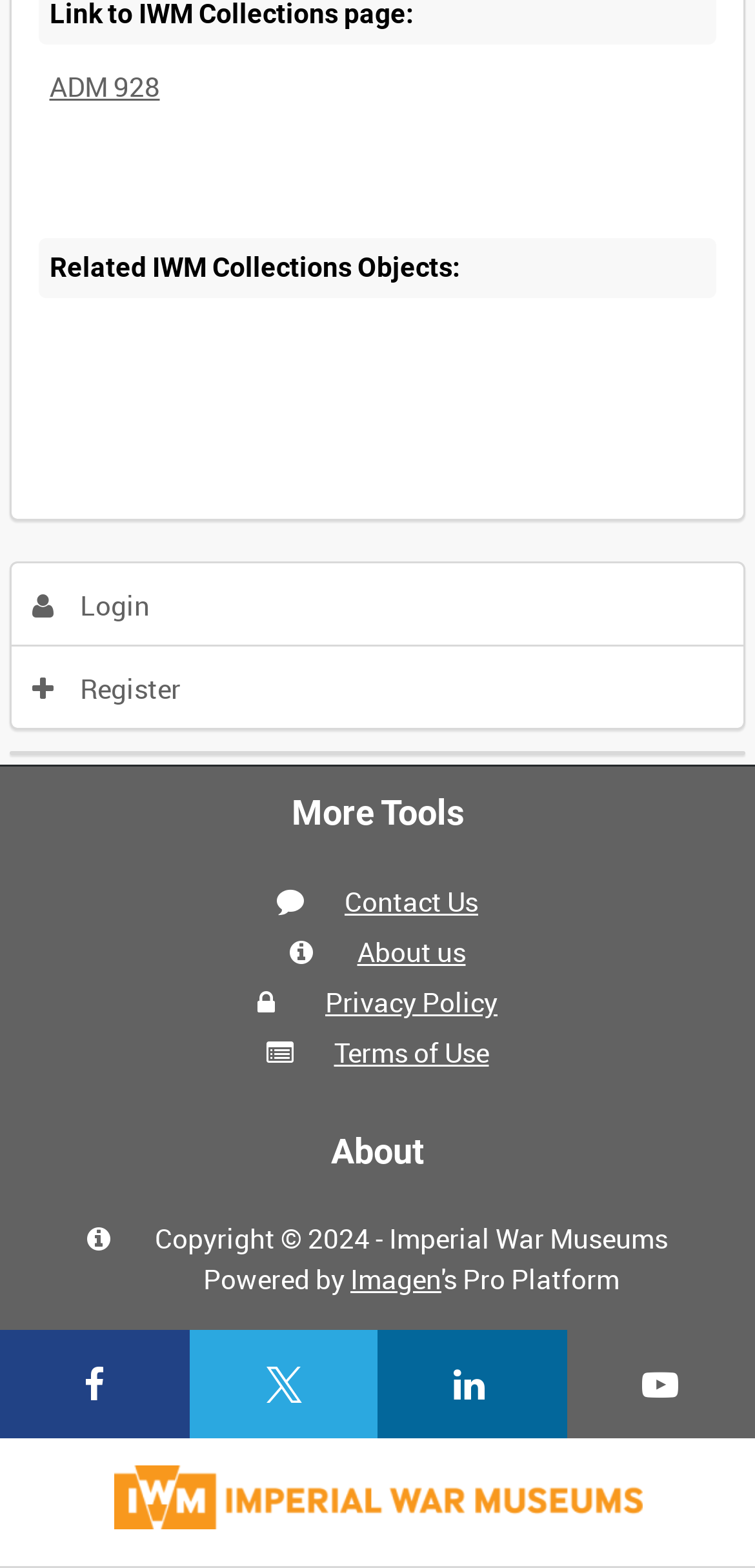Please provide a comprehensive response to the question based on the details in the image: What is the name of the museum?

I found the name of the museum by looking at the copyright information at the bottom of the page, which states 'Copyright © 2024 - Imperial War Museums'.